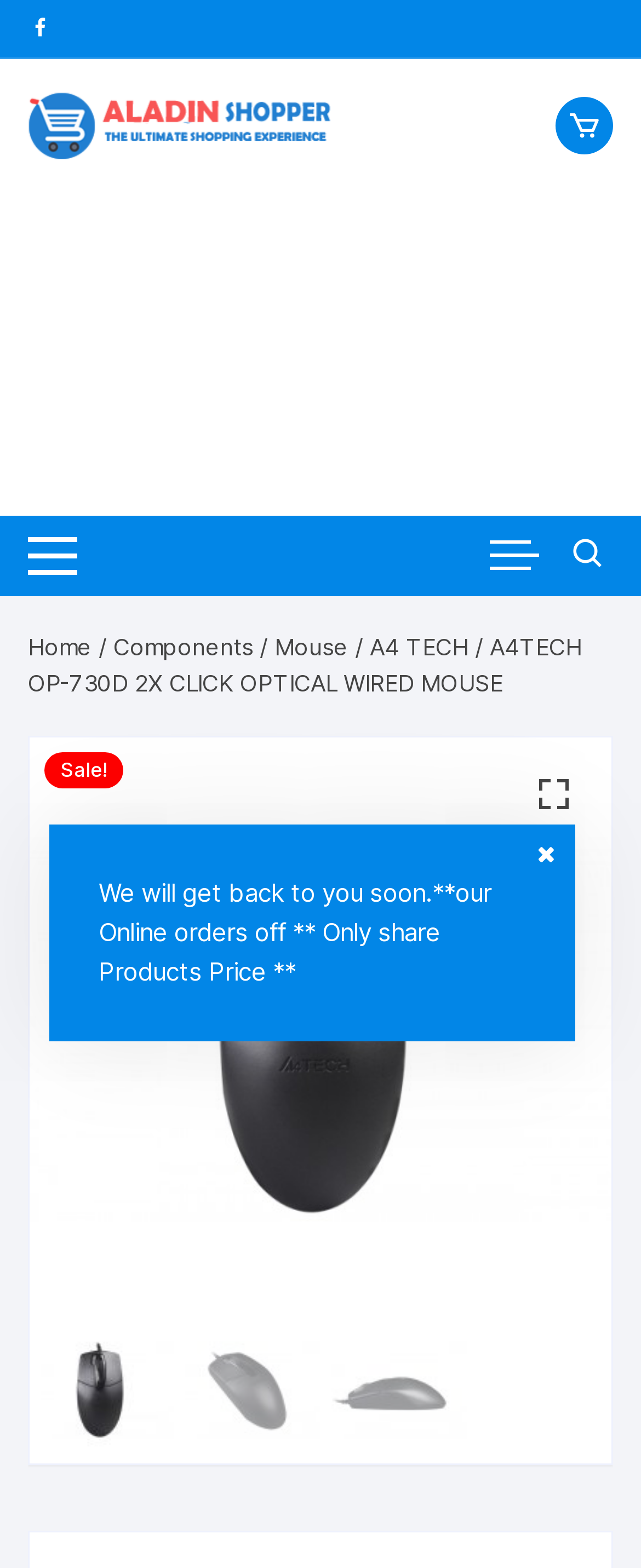Identify and provide the bounding box for the element described by: "aria-label="Advertisement" name="aswift_1" title="Advertisement"".

[0.0, 0.134, 1.0, 0.318]